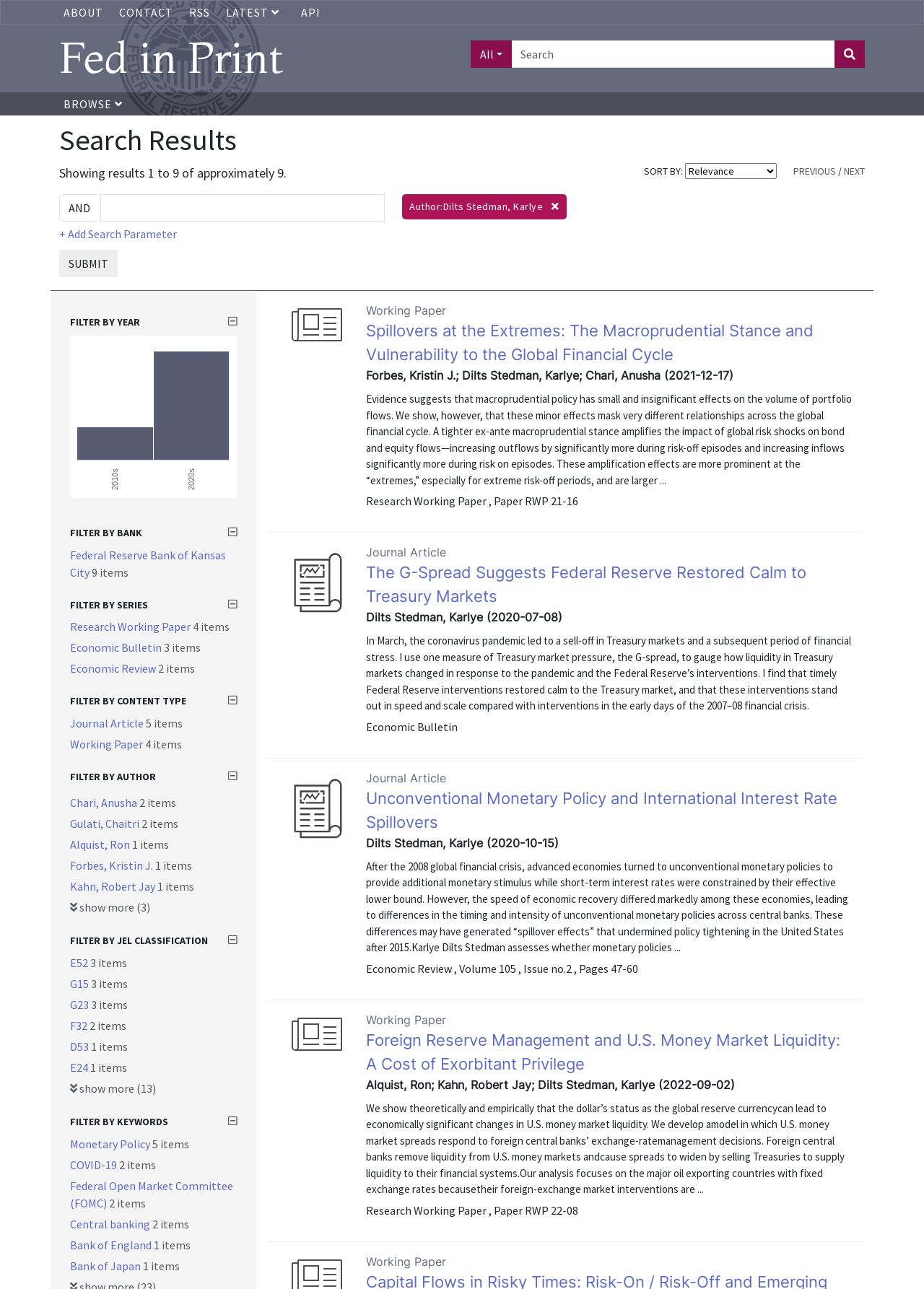Specify the bounding box coordinates of the area that needs to be clicked to achieve the following instruction: "View the 'Spillovers at the Extremes...' article".

[0.396, 0.249, 0.881, 0.282]